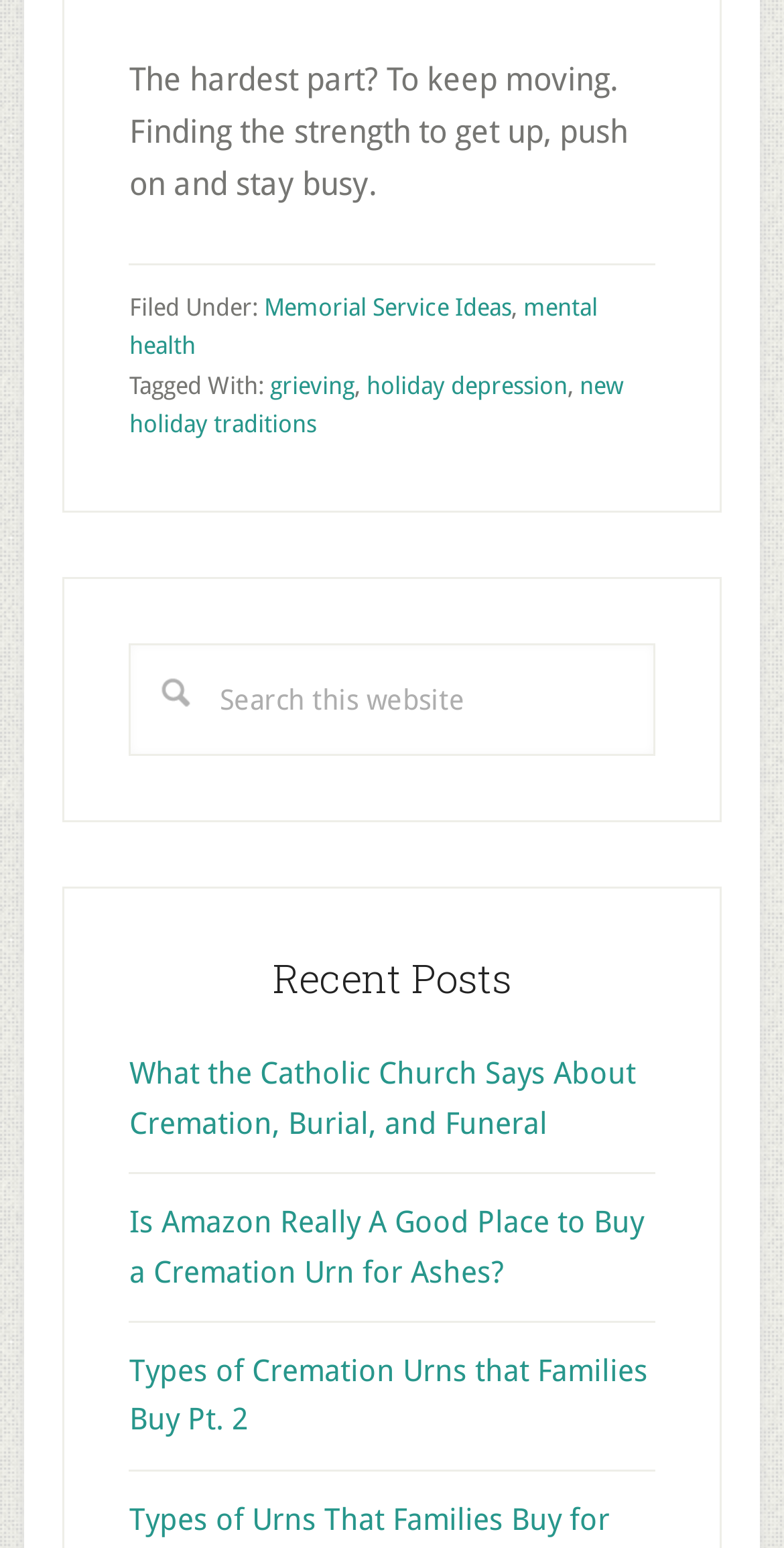Please identify the bounding box coordinates of the element's region that needs to be clicked to fulfill the following instruction: "View Recent Posts". The bounding box coordinates should consist of four float numbers between 0 and 1, i.e., [left, top, right, bottom].

[0.165, 0.616, 0.835, 0.647]